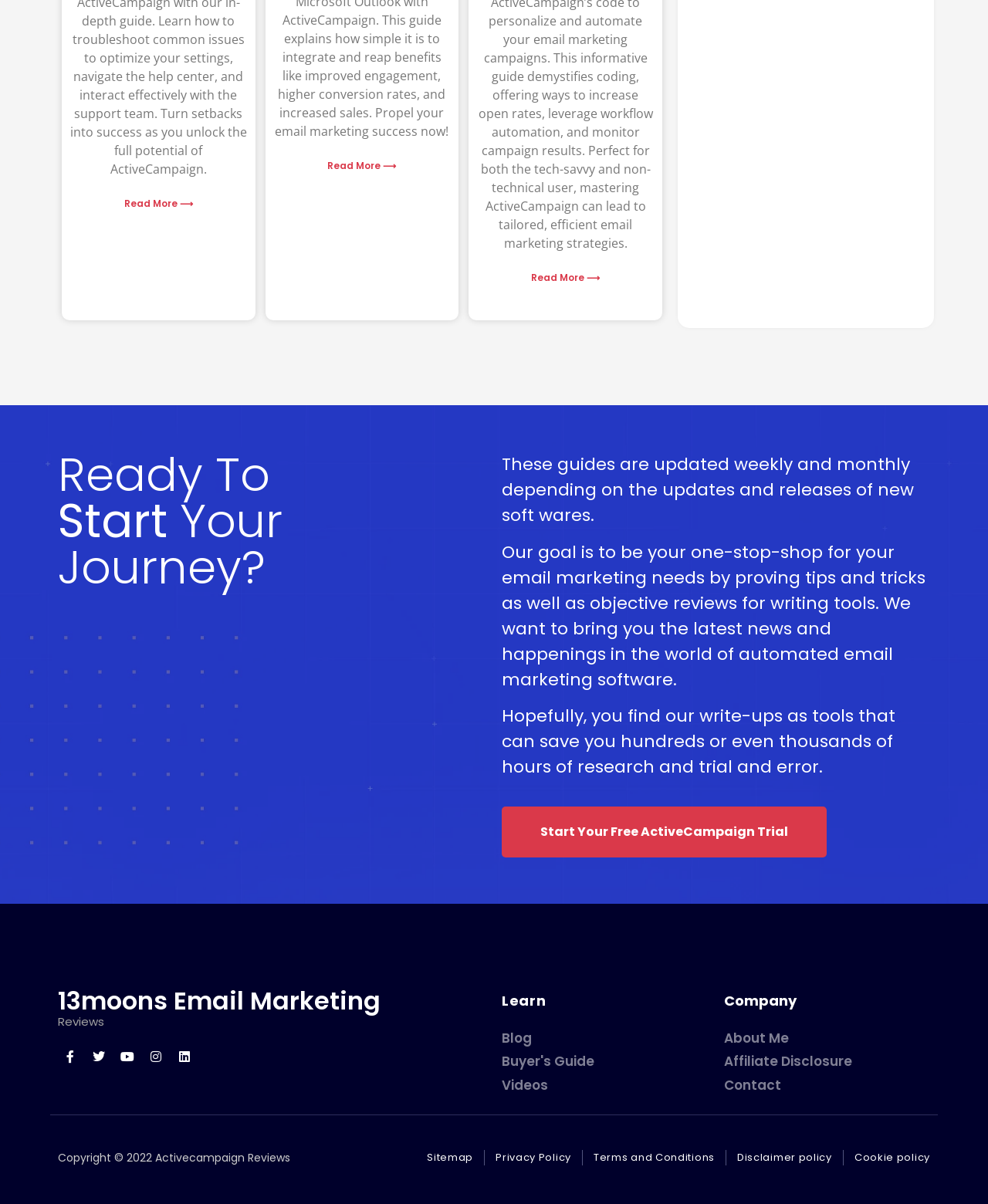Can you find the bounding box coordinates for the element to click on to achieve the instruction: "Learn more about 13moons Email Marketing"?

[0.059, 0.816, 0.385, 0.845]